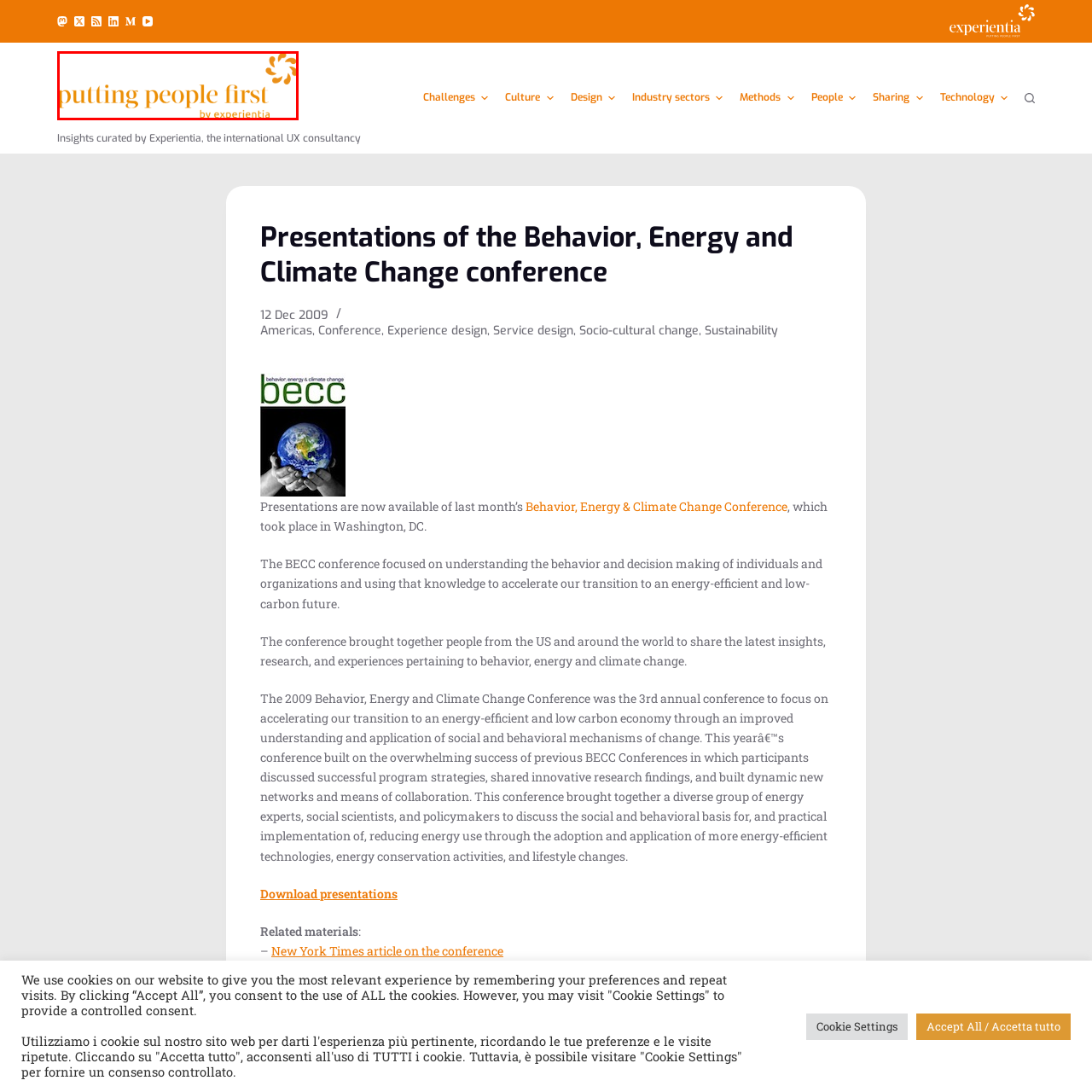What values does the design reflect?
Examine the image within the red bounding box and give a comprehensive response.

The caption explains that the design reflects a commitment to prioritize the needs and perspectives of individuals, which aligns with contemporary values of empathy and engagement in various fields, including design and technology.